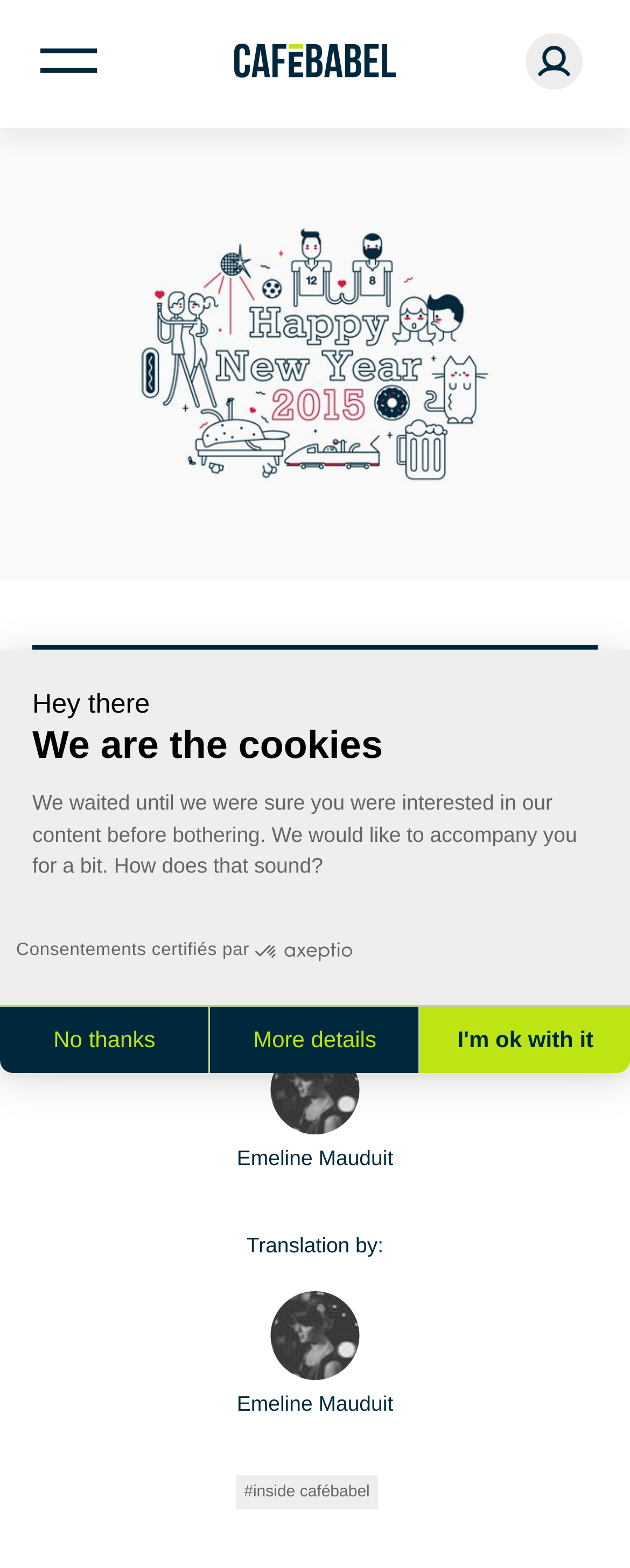Please use the details from the image to answer the following question comprehensively:
When was the story published?

I found the answer by looking at the 'Published on' section, which is a static text element, and it is followed by a time element with the text 'January 20, 2015'.